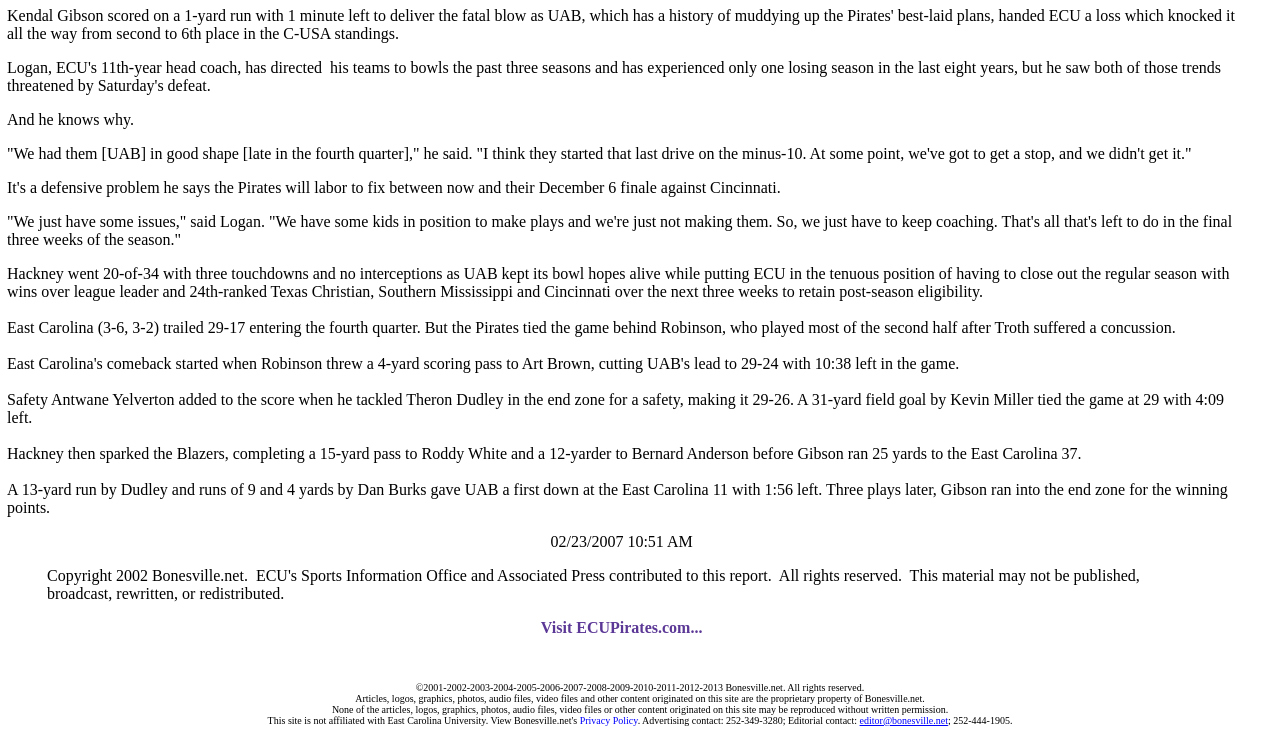Determine the bounding box of the UI component based on this description: "editor@bonesville.net". The bounding box coordinates should be four float values between 0 and 1, i.e., [left, top, right, bottom].

[0.672, 0.977, 0.741, 0.992]